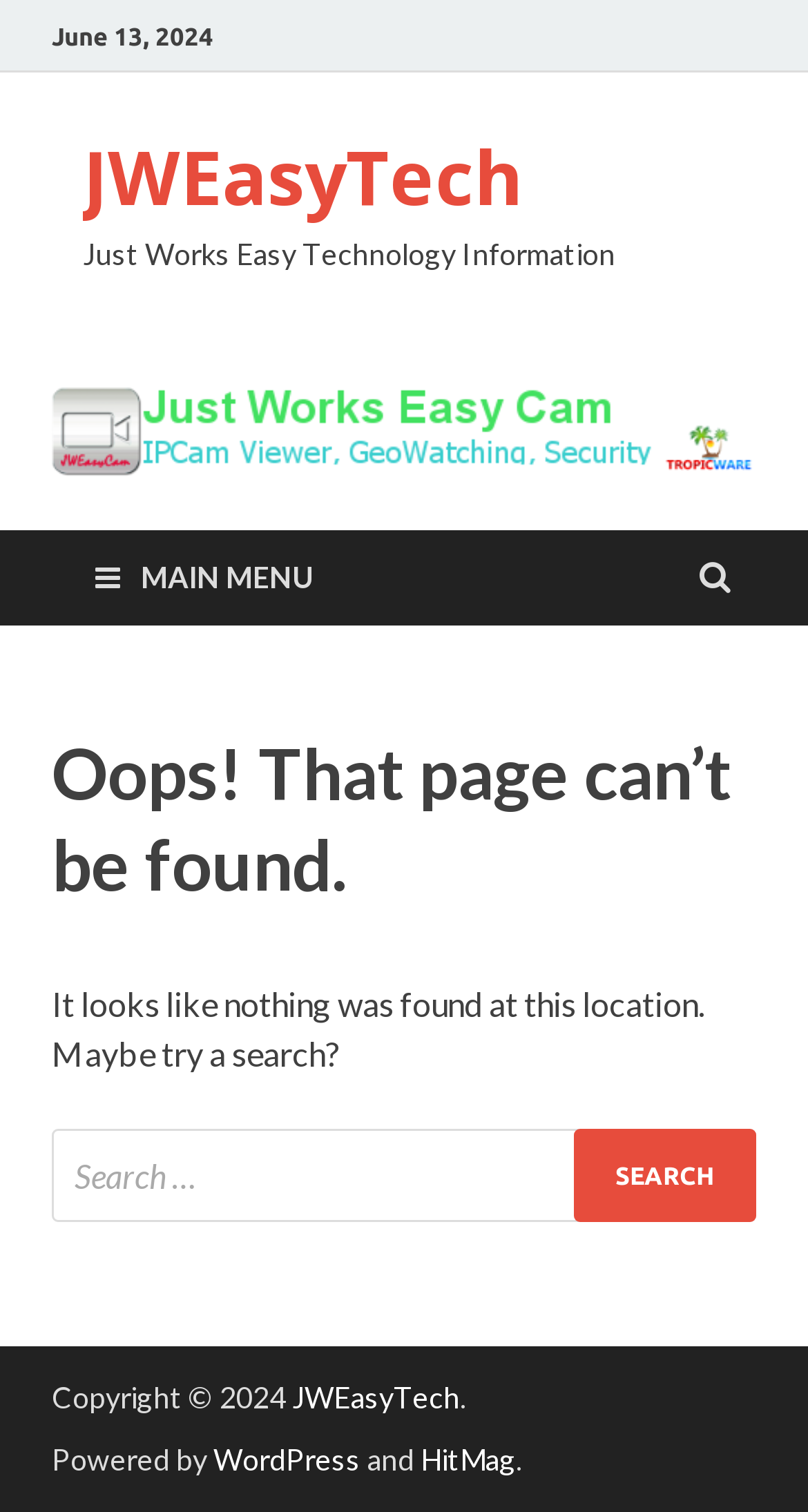Identify and provide the text of the main header on the webpage.

Oops! That page can’t be found.